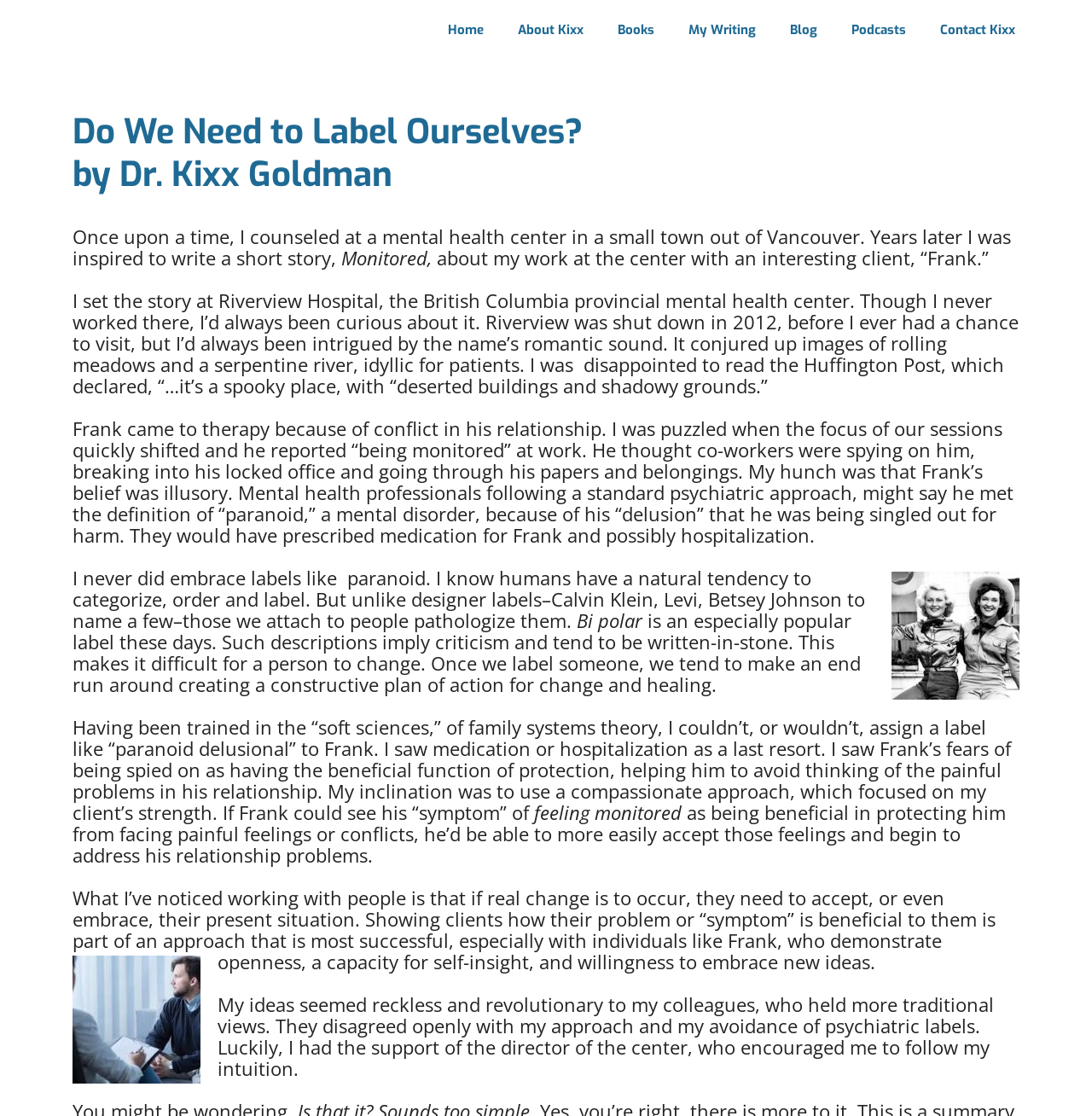Answer the question below in one word or phrase:
What is the name of the hospital mentioned in the story?

Riverview Hospital